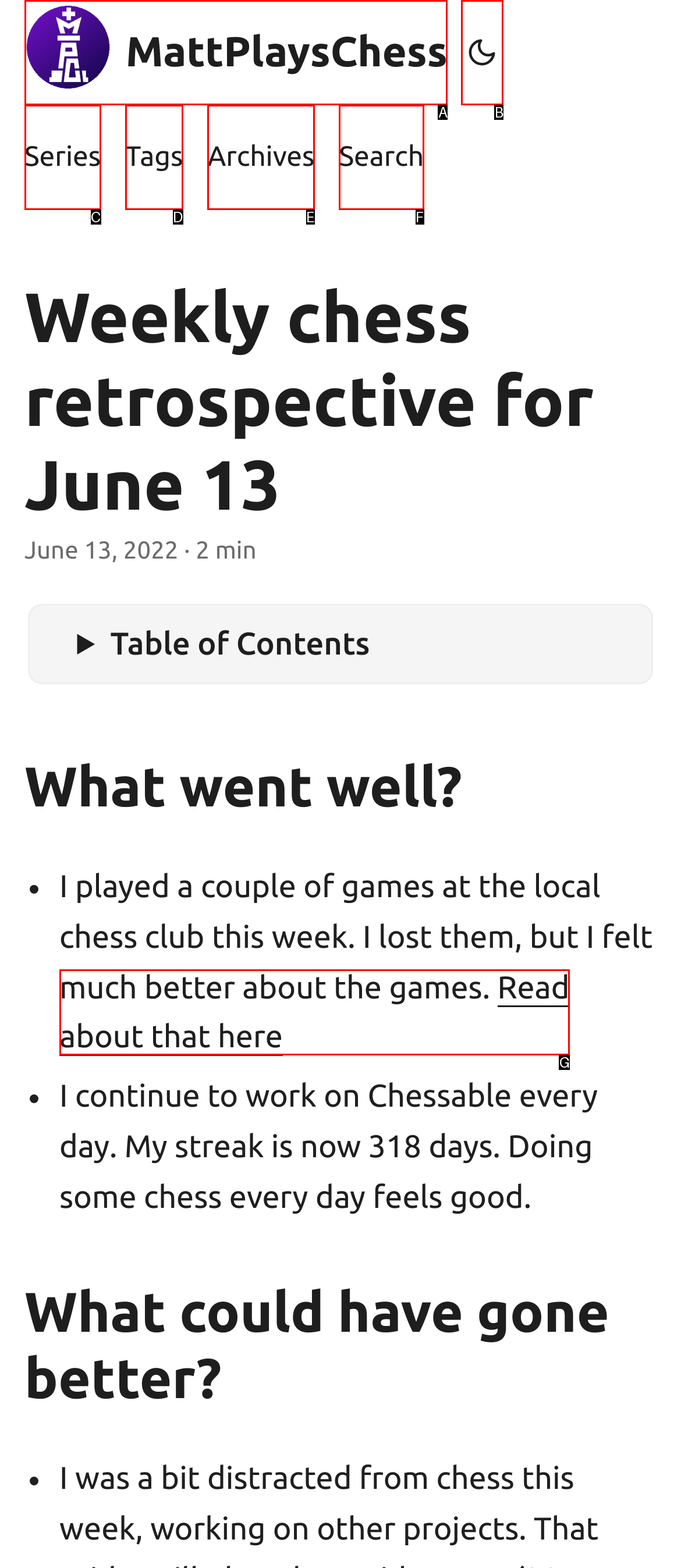Identify the letter corresponding to the UI element that matches this description: title="(Alt + T)"
Answer using only the letter from the provided options.

B